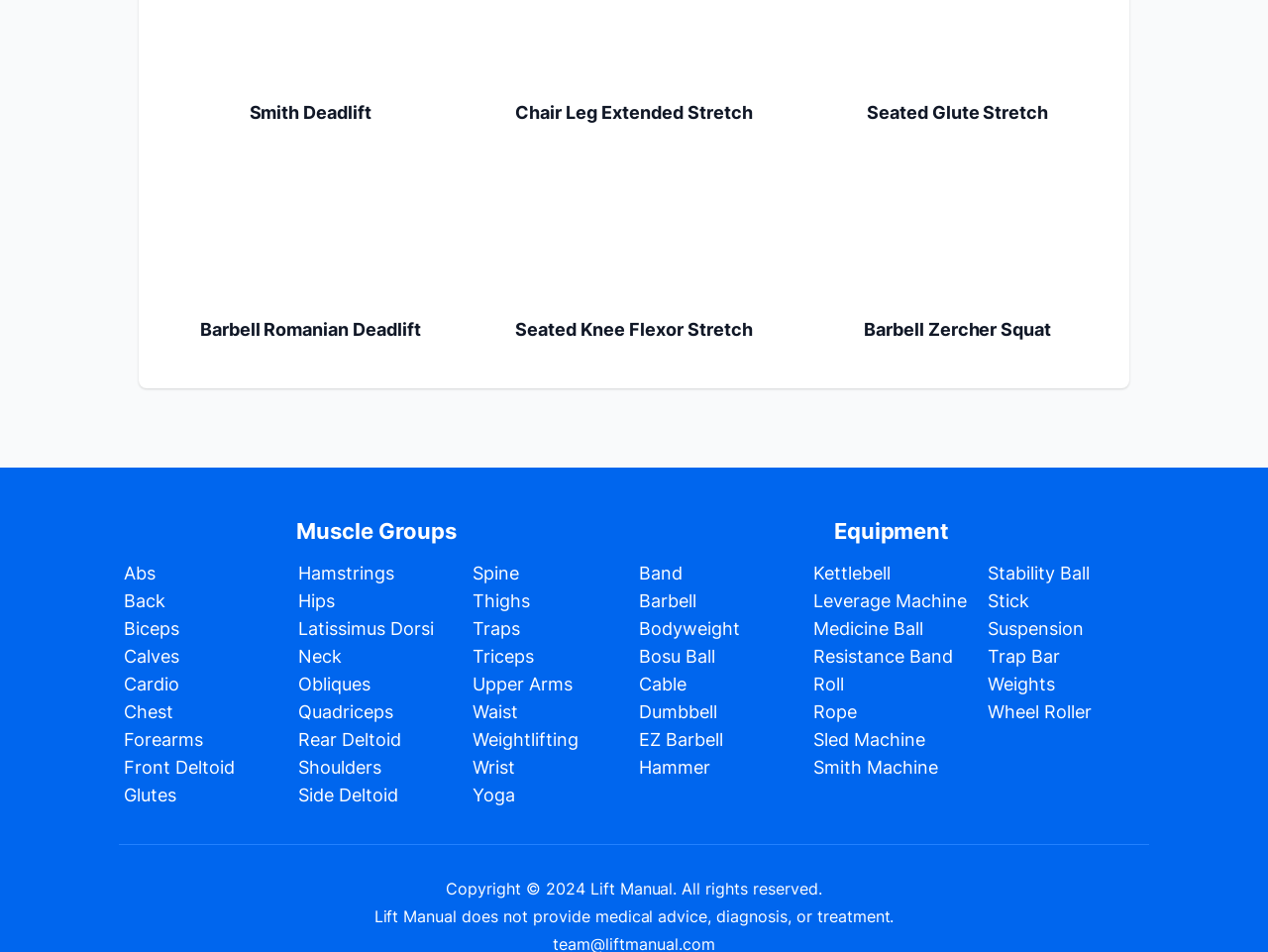Determine the bounding box for the described UI element: "Lifestyle".

None